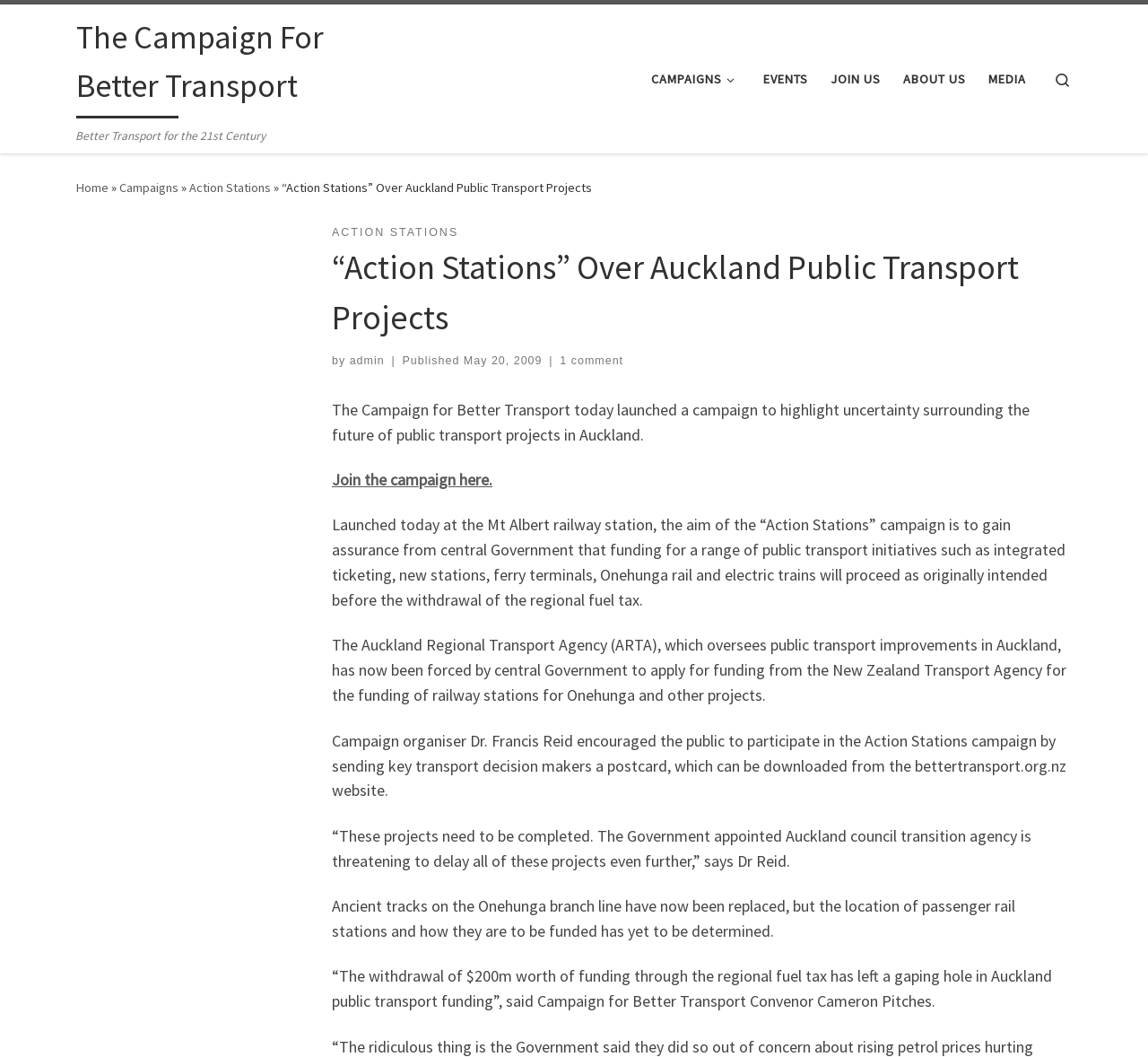Please identify the bounding box coordinates of the element's region that should be clicked to execute the following instruction: "Join the campaign". The bounding box coordinates must be four float numbers between 0 and 1, i.e., [left, top, right, bottom].

[0.289, 0.444, 0.429, 0.463]